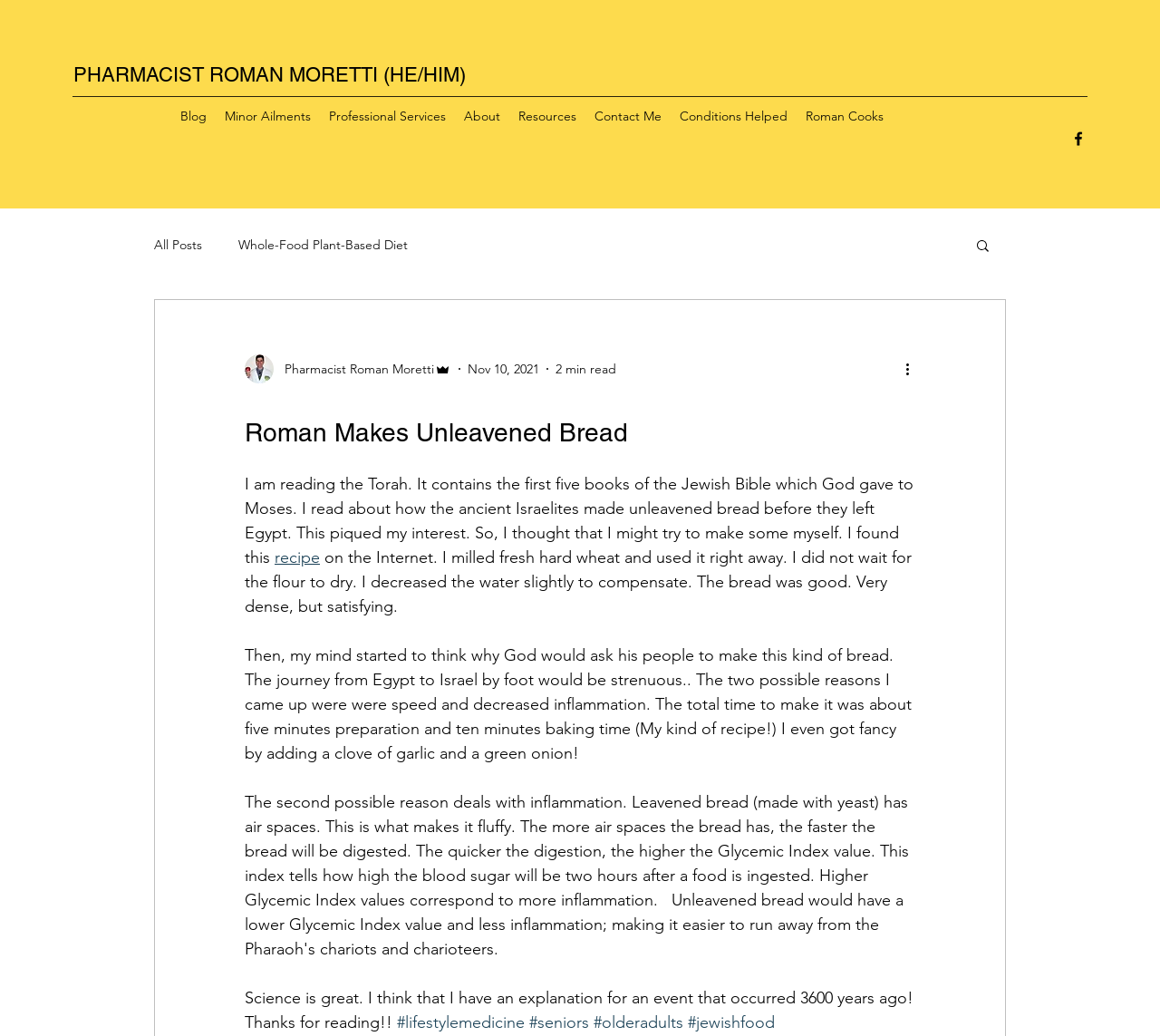Determine the bounding box coordinates for the UI element matching this description: "Pharmacist Roman Moretti".

[0.211, 0.342, 0.389, 0.37]